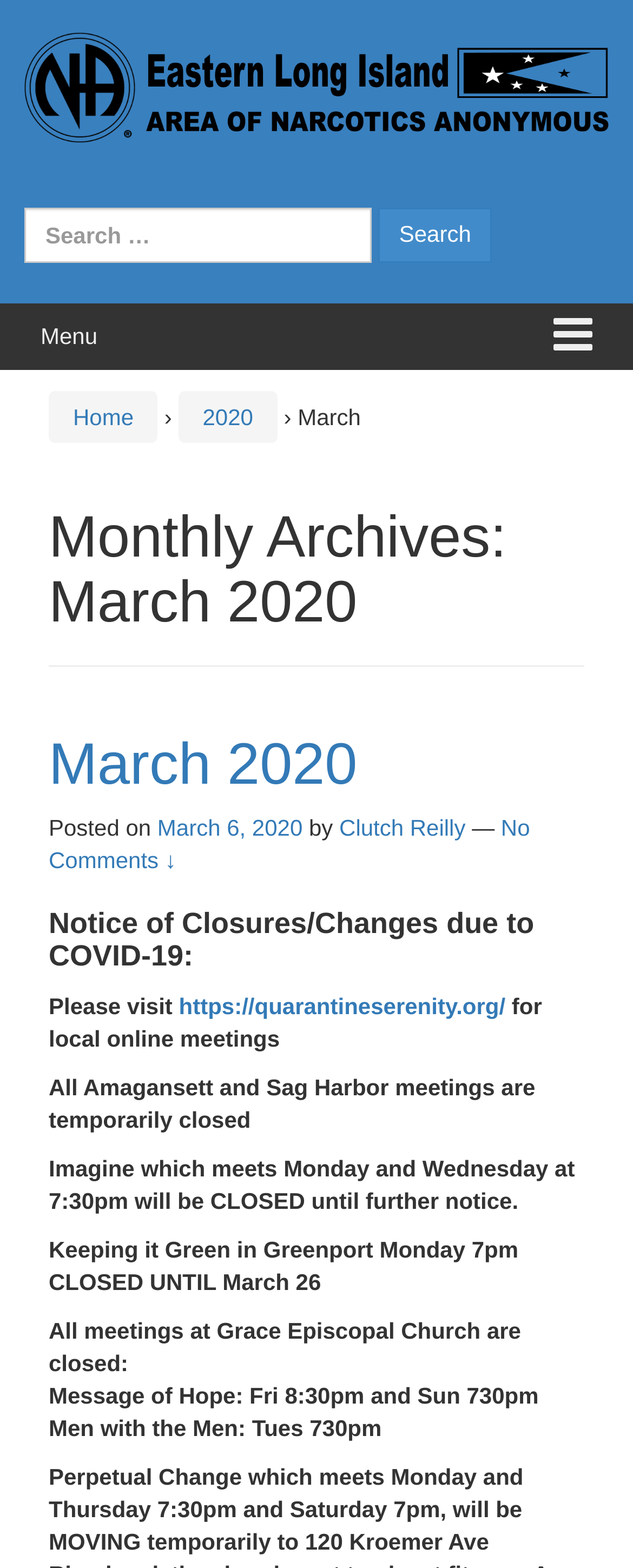What is the date of the meeting mentioned?
Please answer the question with as much detail and depth as you can.

The date of the meeting can be found in the link 'March 6, 2020' which is located in the section 'Monthly Archives: March 2020', indicating that there was a meeting on this date.